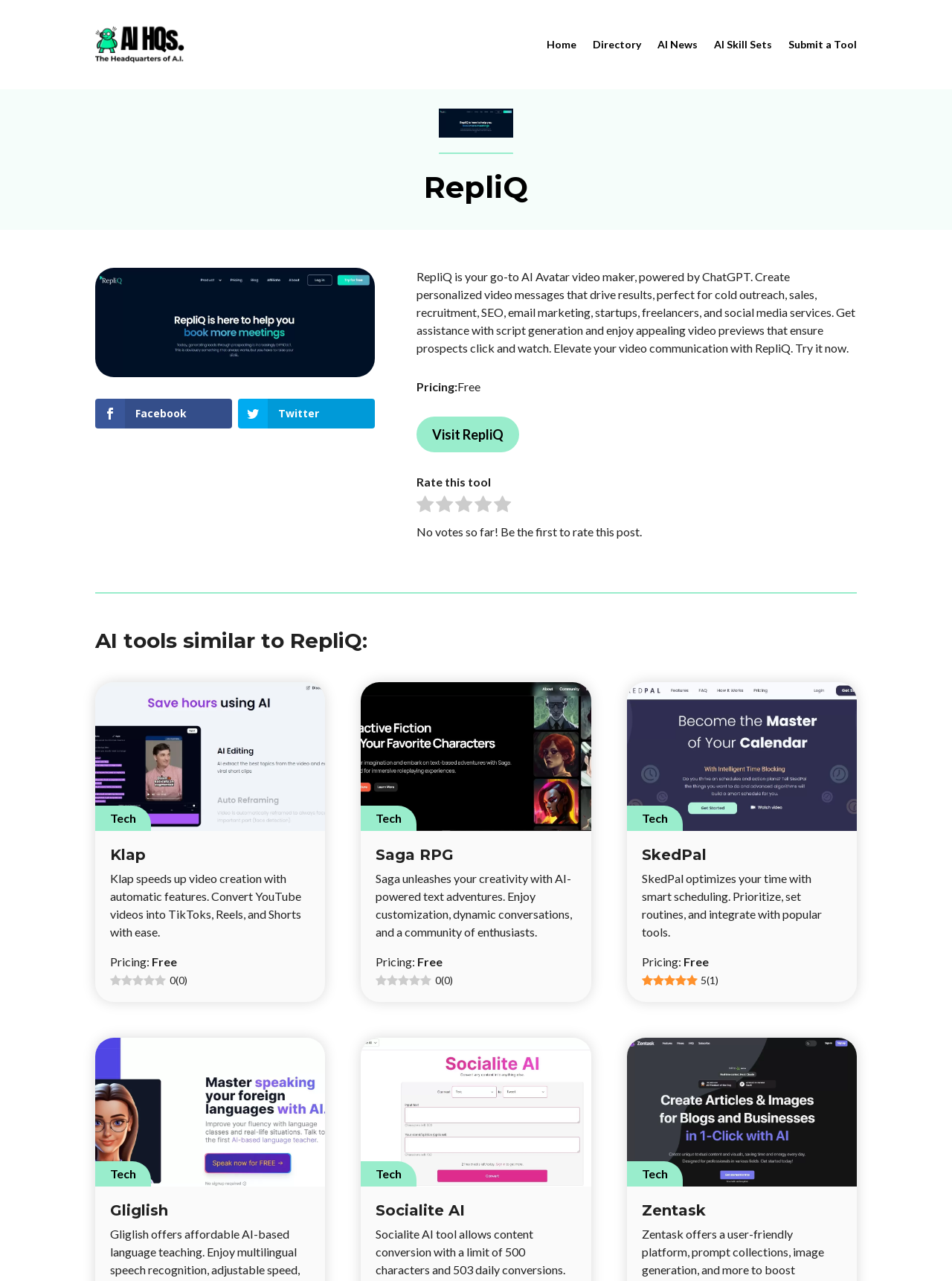For the given element description Hearing Aid Repair, determine the bounding box coordinates of the UI element. The coordinates should follow the format (top-left x, top-left y, bottom-right x, bottom-right y) and be within the range of 0 to 1.

None